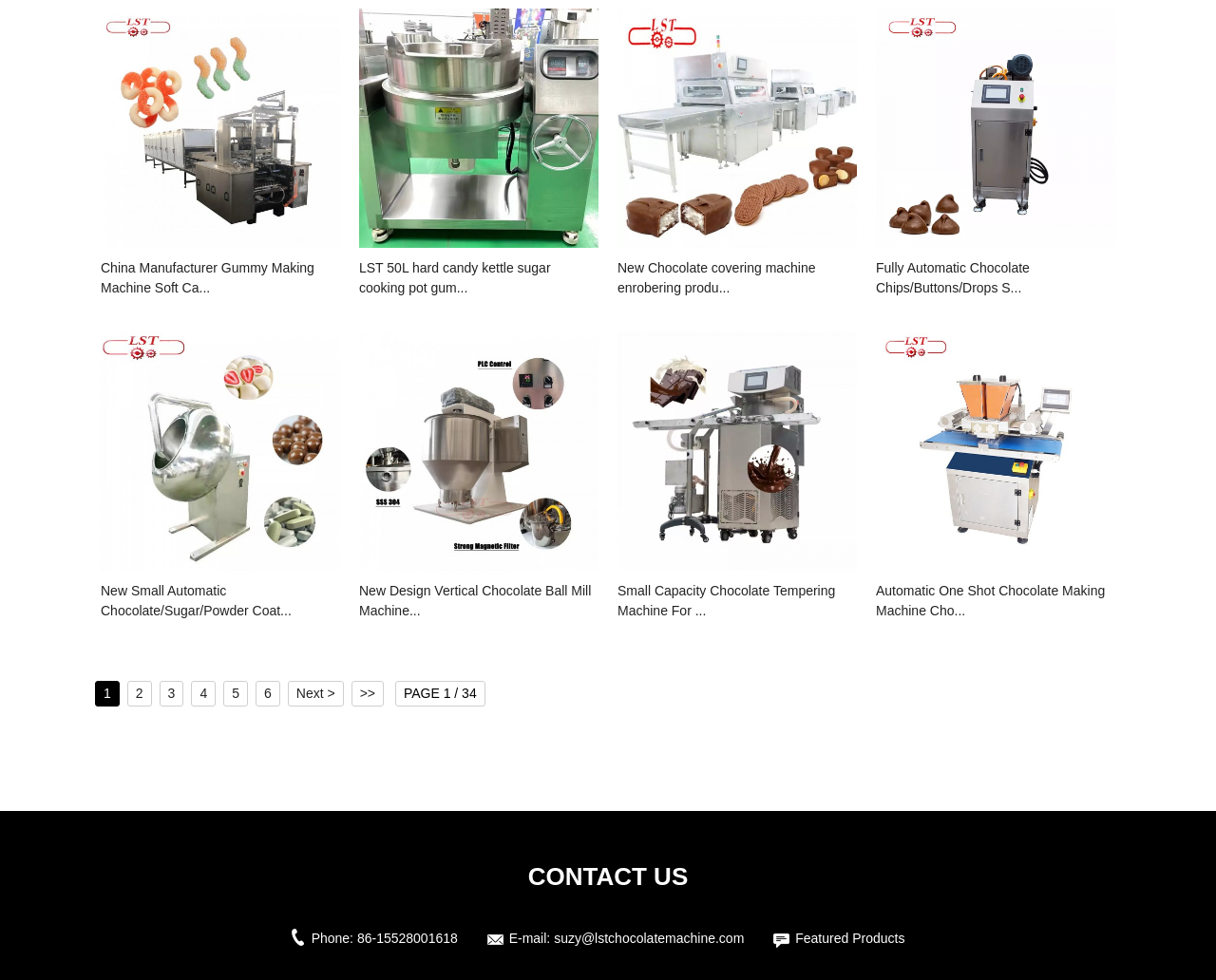Please specify the bounding box coordinates of the element that should be clicked to execute the given instruction: 'View New Design Vertical Chocolate Ball Mill Machine...'. Ensure the coordinates are four float numbers between 0 and 1, expressed as [left, top, right, bottom].

[0.295, 0.593, 0.492, 0.637]